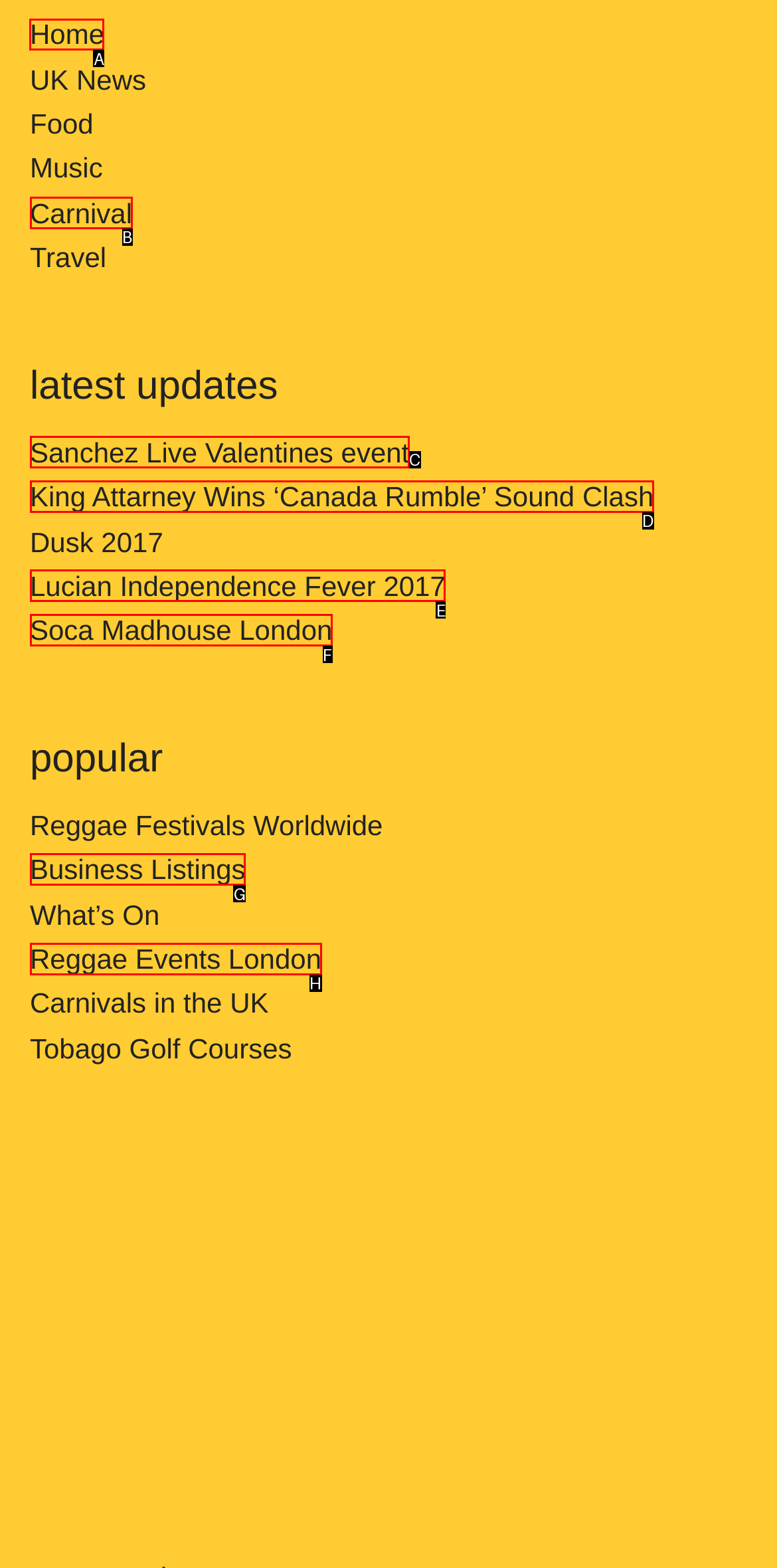From the given options, indicate the letter that corresponds to the action needed to complete this task: Click on the 'Home' link. Respond with only the letter.

A